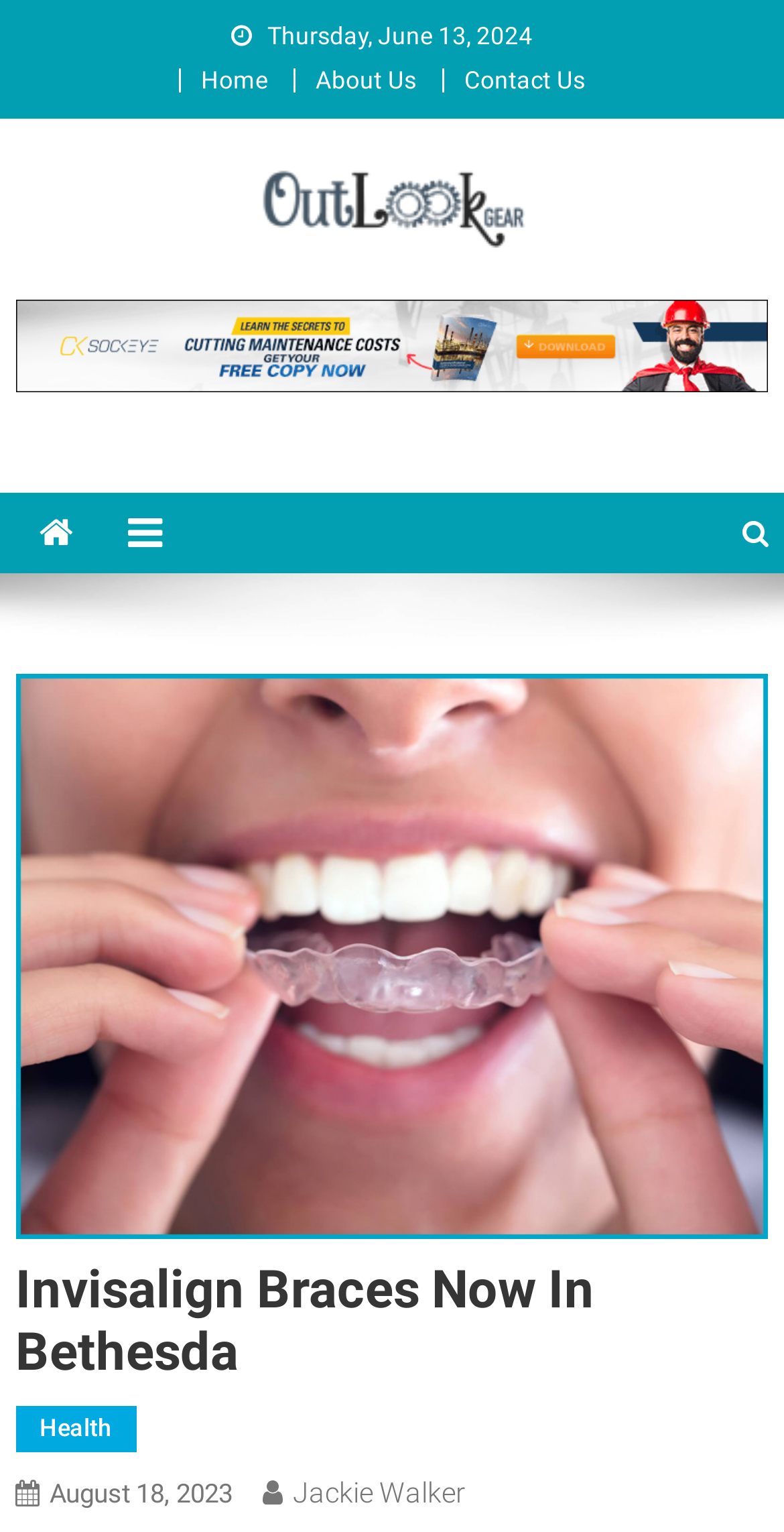Can you identify the bounding box coordinates of the clickable region needed to carry out this instruction: 'Browse Aerospace And Defence category'? The coordinates should be four float numbers within the range of 0 to 1, stated as [left, top, right, bottom].

None